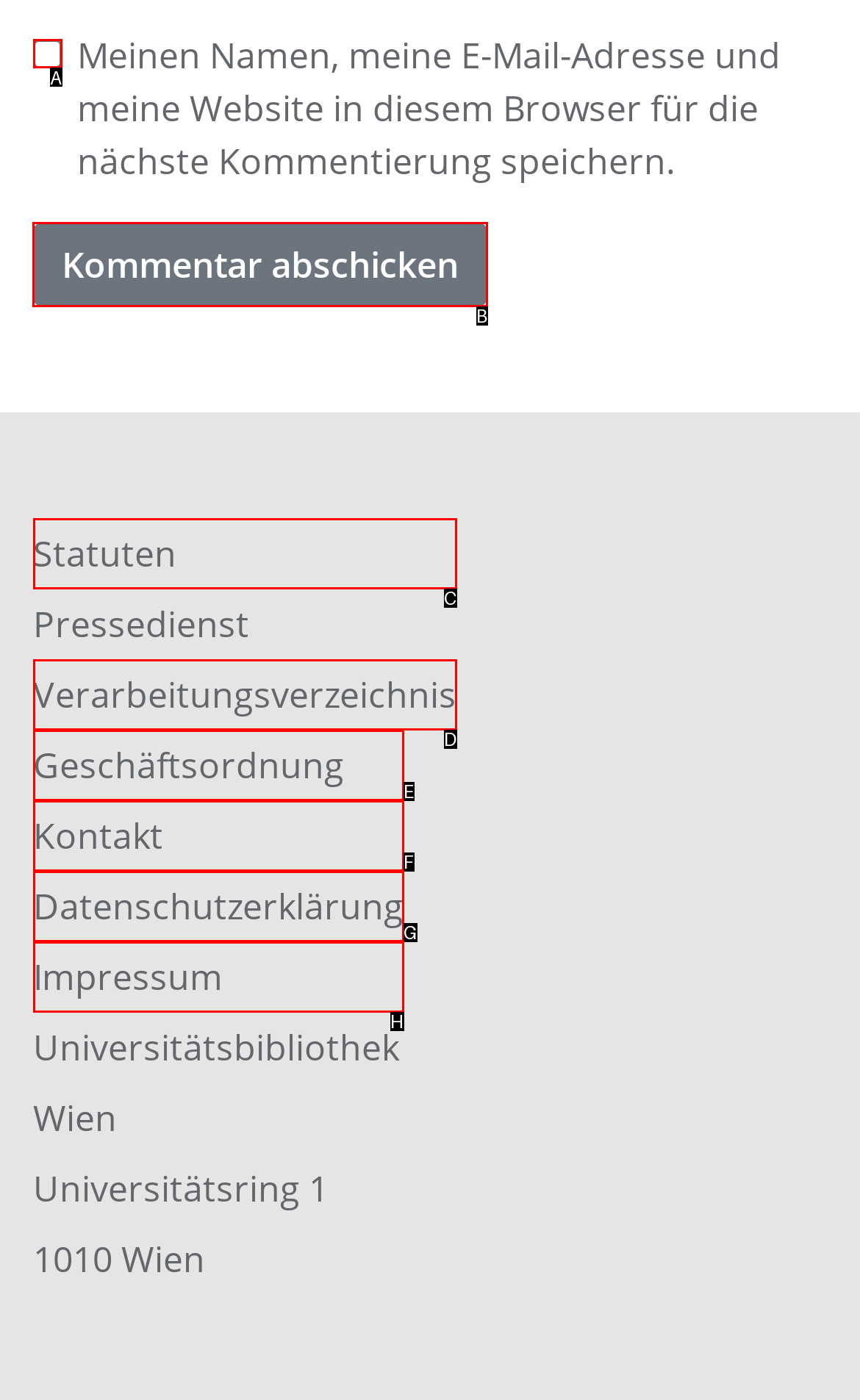Indicate which HTML element you need to click to complete the task: Submit comment. Provide the letter of the selected option directly.

B